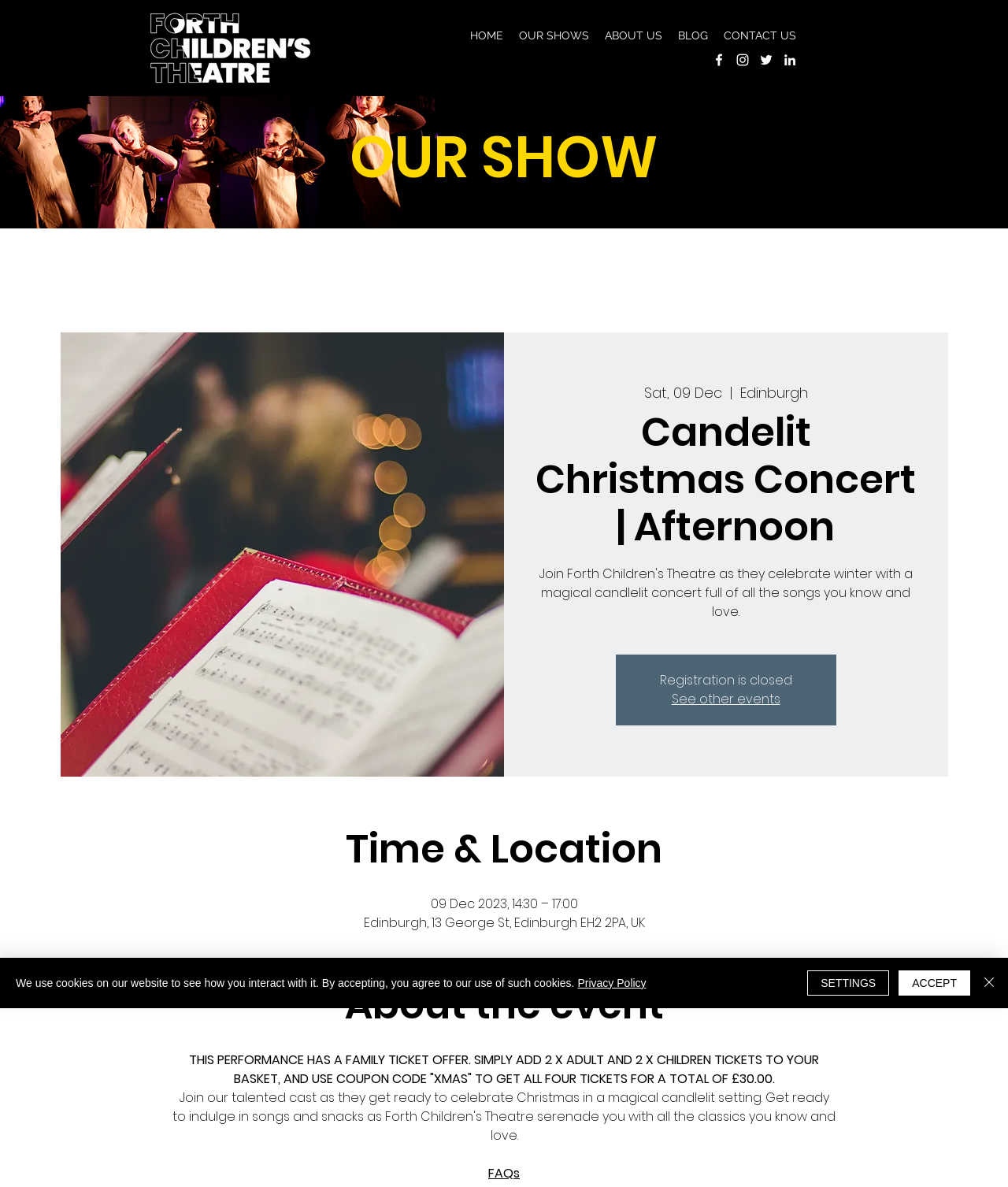Can you provide the bounding box coordinates for the element that should be clicked to implement the instruction: "Read the Privacy Policy"?

[0.573, 0.823, 0.641, 0.833]